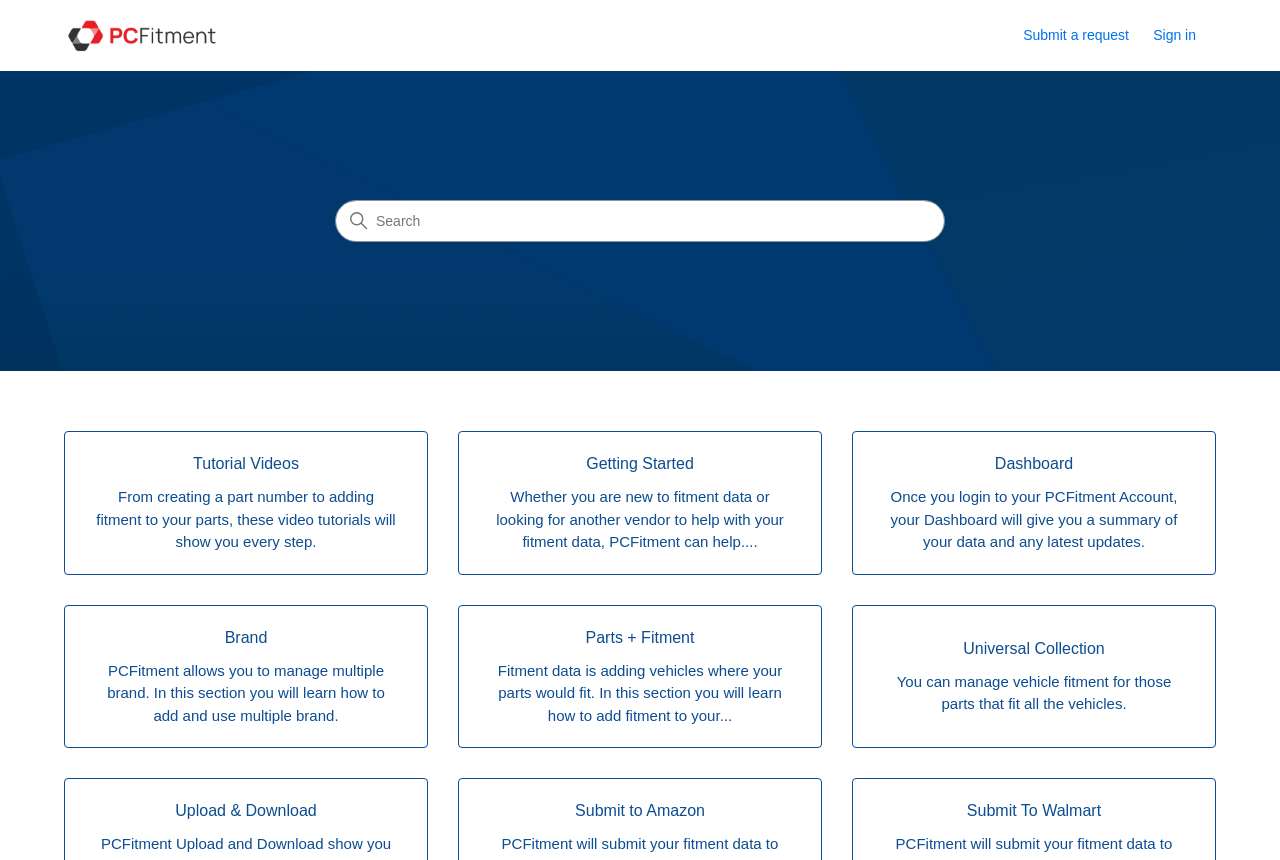Extract the bounding box coordinates of the UI element described: "Submit a request". Provide the coordinates in the format [left, top, right, bottom] with values ranging from 0 to 1.

[0.799, 0.029, 0.898, 0.054]